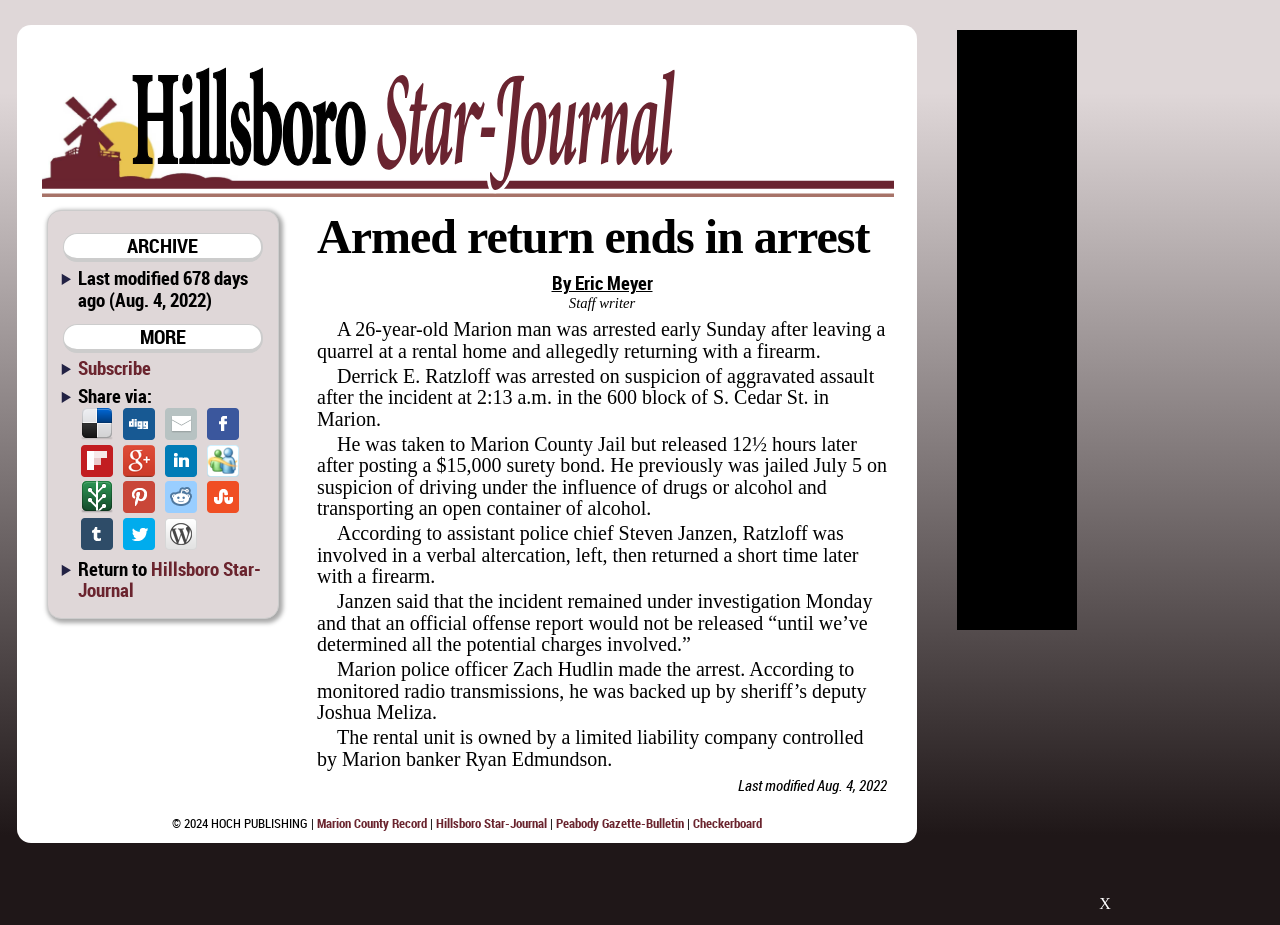Please locate the bounding box coordinates of the region I need to click to follow this instruction: "Subscribe".

[0.061, 0.384, 0.118, 0.411]